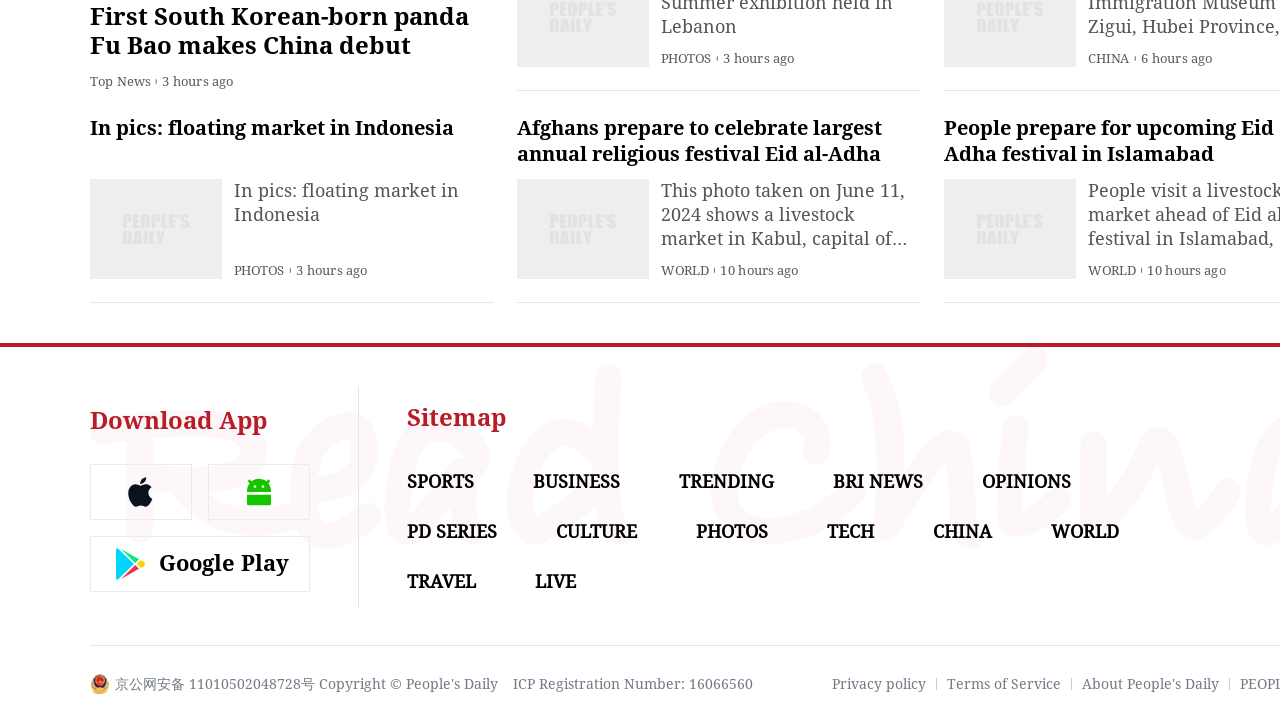Based on the element description "THE GAZETTE", predict the bounding box coordinates of the UI element.

None